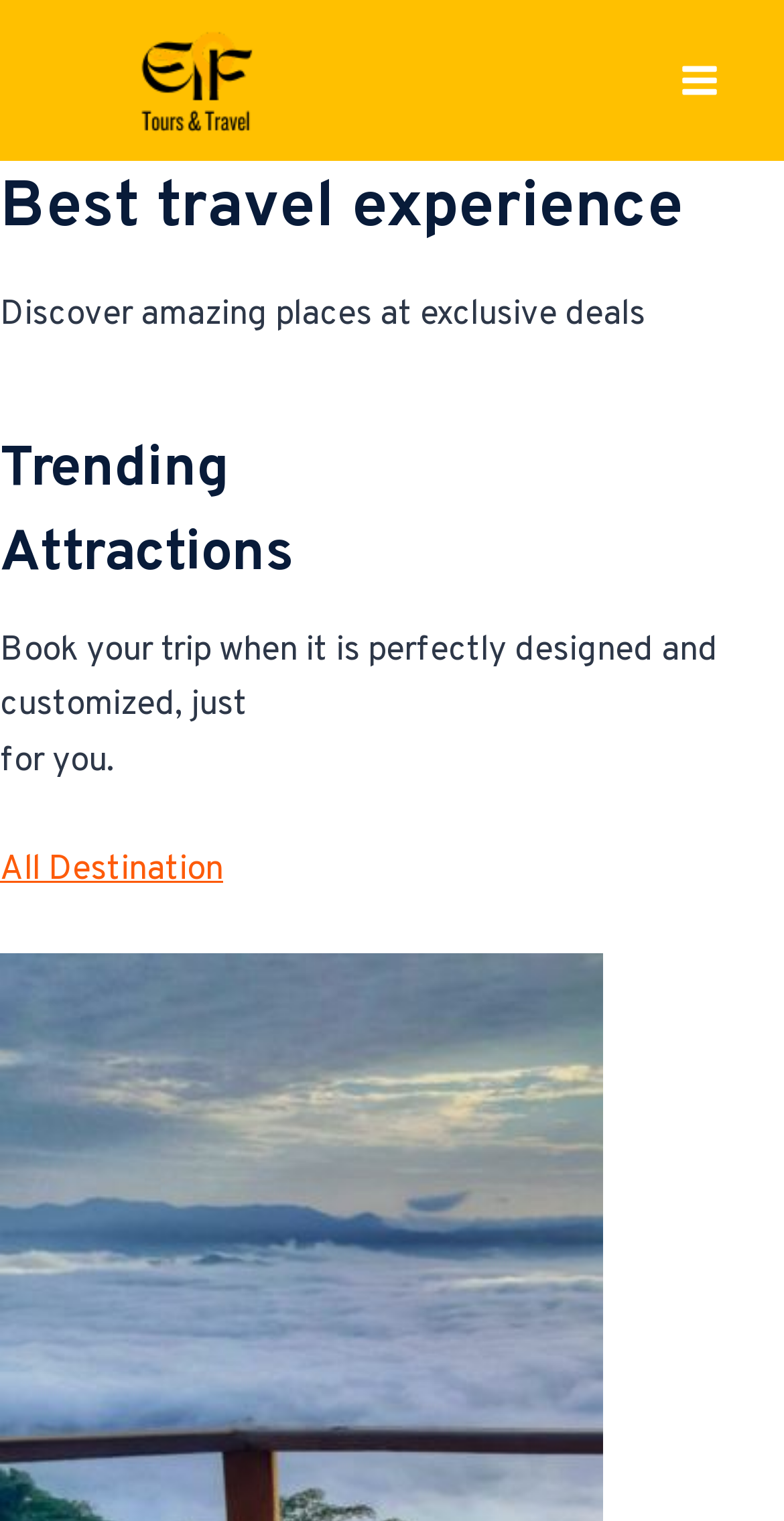Provide a one-word or short-phrase response to the question:
What is the name of the travel company?

EIF Tours